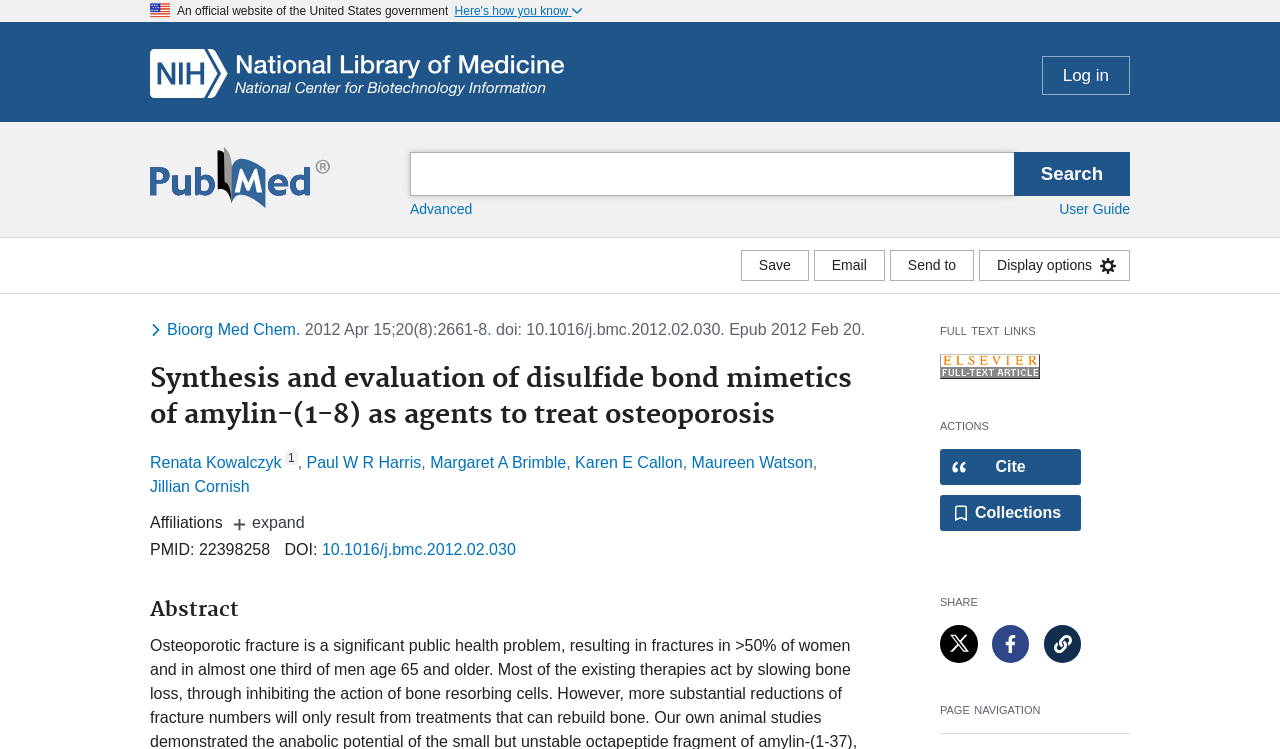What is the name of the journal?
Examine the image closely and answer the question with as much detail as possible.

I found the journal name by looking at the top section of the webpage, where it says 'Toggle dropdown menu for journal Bioorganic & medicinal chemistry'. The abbreviation 'Bioorg Med Chem' is displayed next to it.